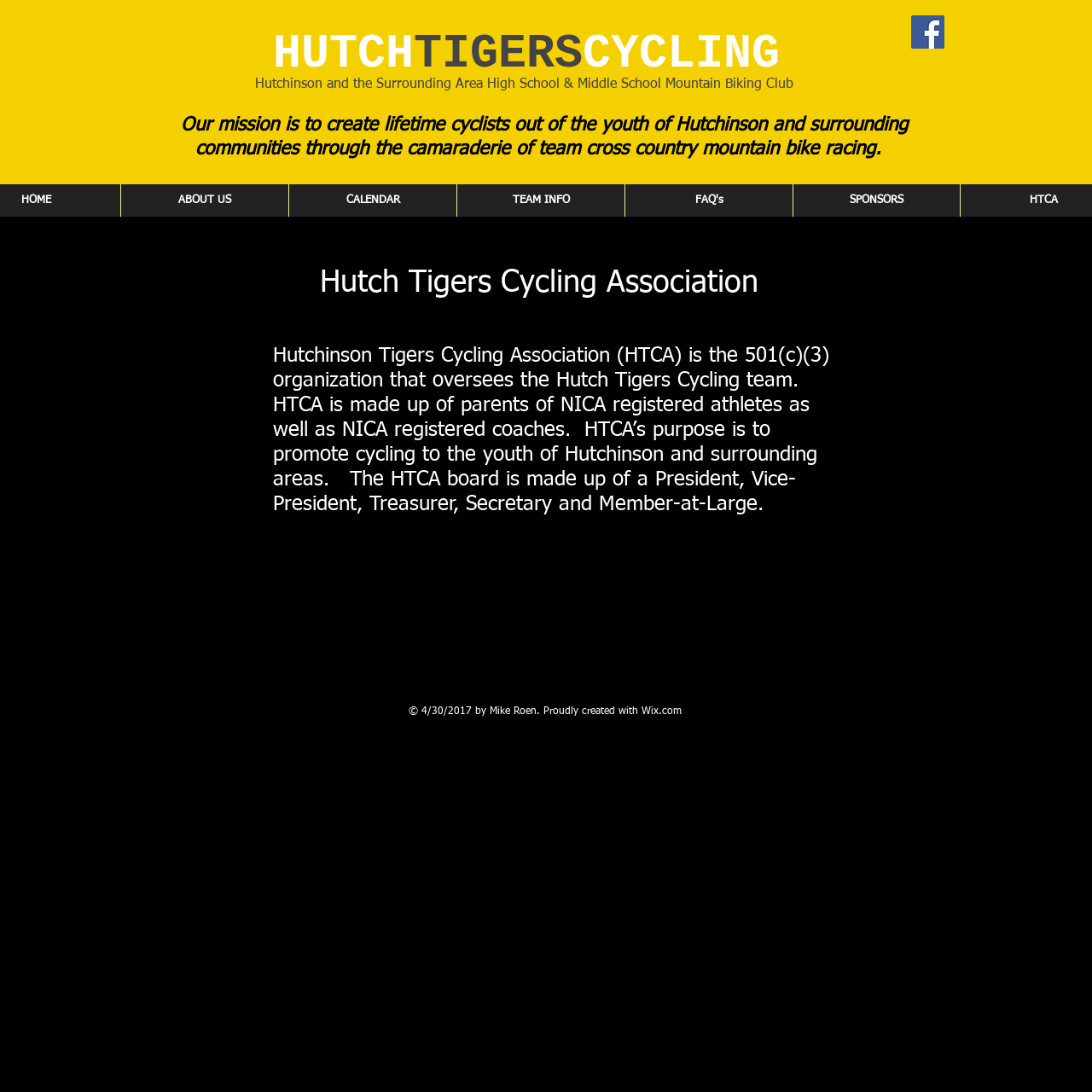Find the bounding box coordinates of the clickable element required to execute the following instruction: "Learn about the sponsors". Provide the coordinates as four float numbers between 0 and 1, i.e., [left, top, right, bottom].

[0.727, 0.169, 0.879, 0.198]